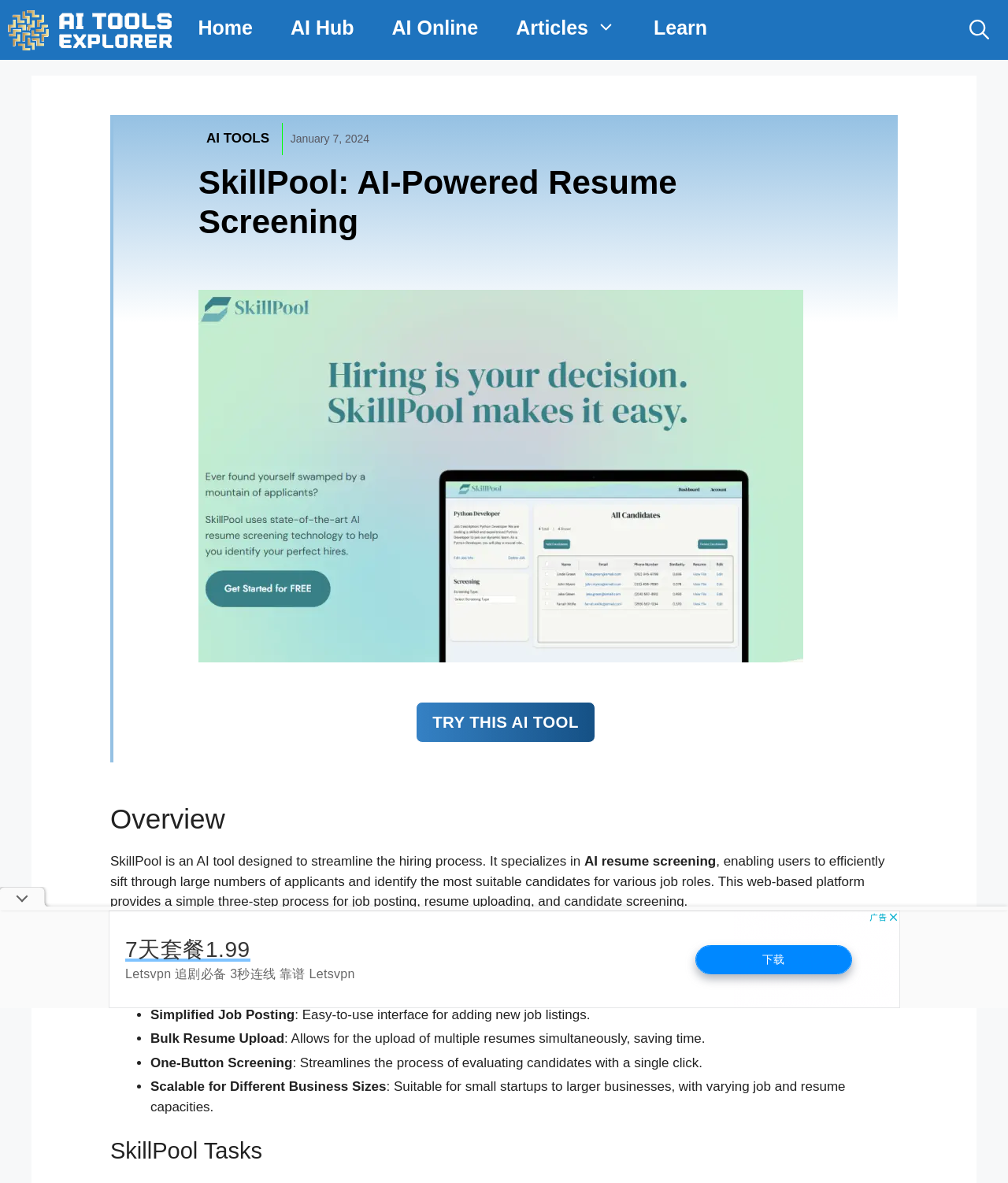Please find the bounding box coordinates of the element that needs to be clicked to perform the following instruction: "Go to 'Home'". The bounding box coordinates should be four float numbers between 0 and 1, represented as [left, top, right, bottom].

[0.178, 0.0, 0.27, 0.047]